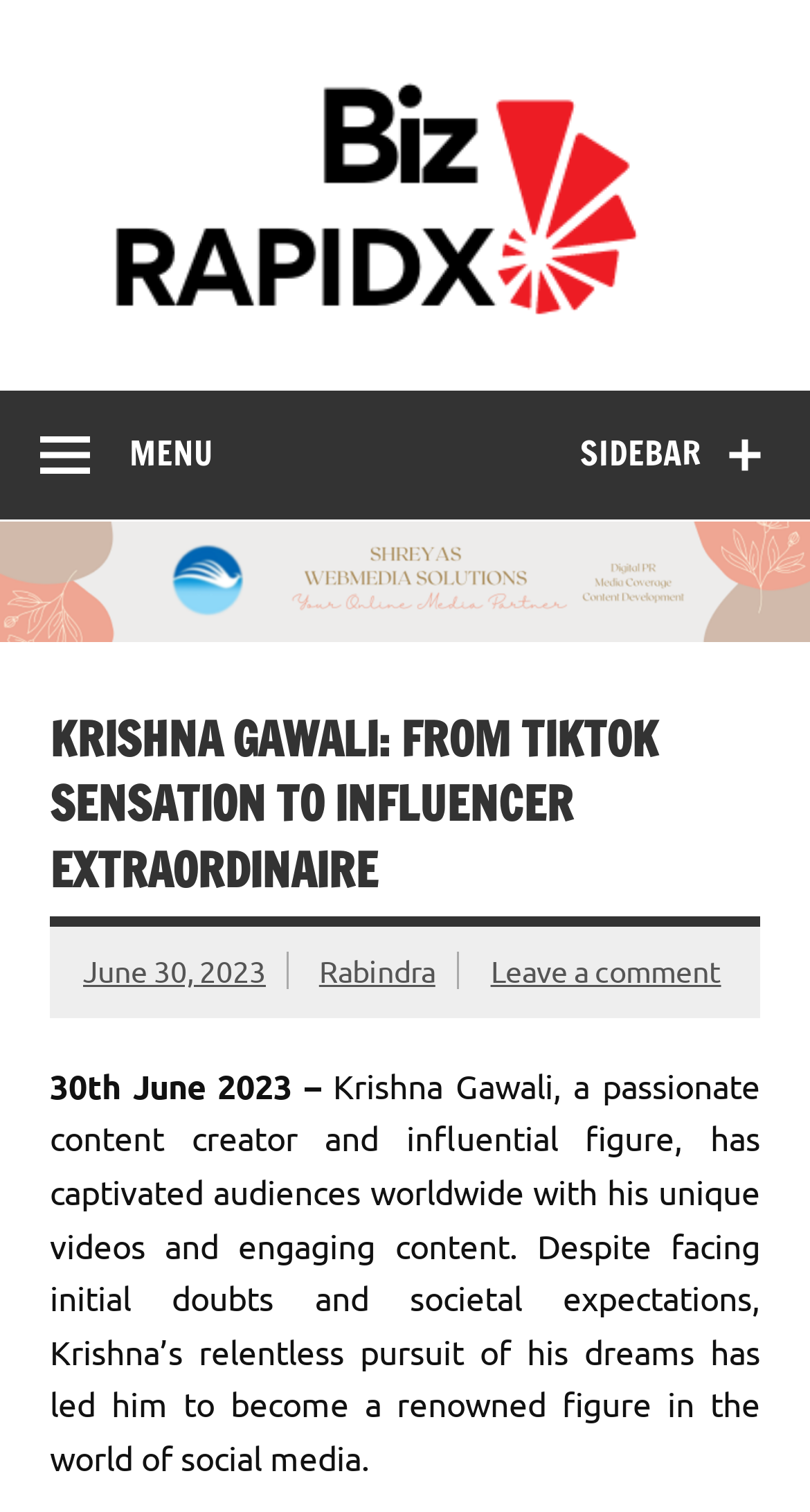Pinpoint the bounding box coordinates of the area that should be clicked to complete the following instruction: "Click the Biz RapidX logo". The coordinates must be given as four float numbers between 0 and 1, i.e., [left, top, right, bottom].

[0.082, 0.041, 0.946, 0.069]